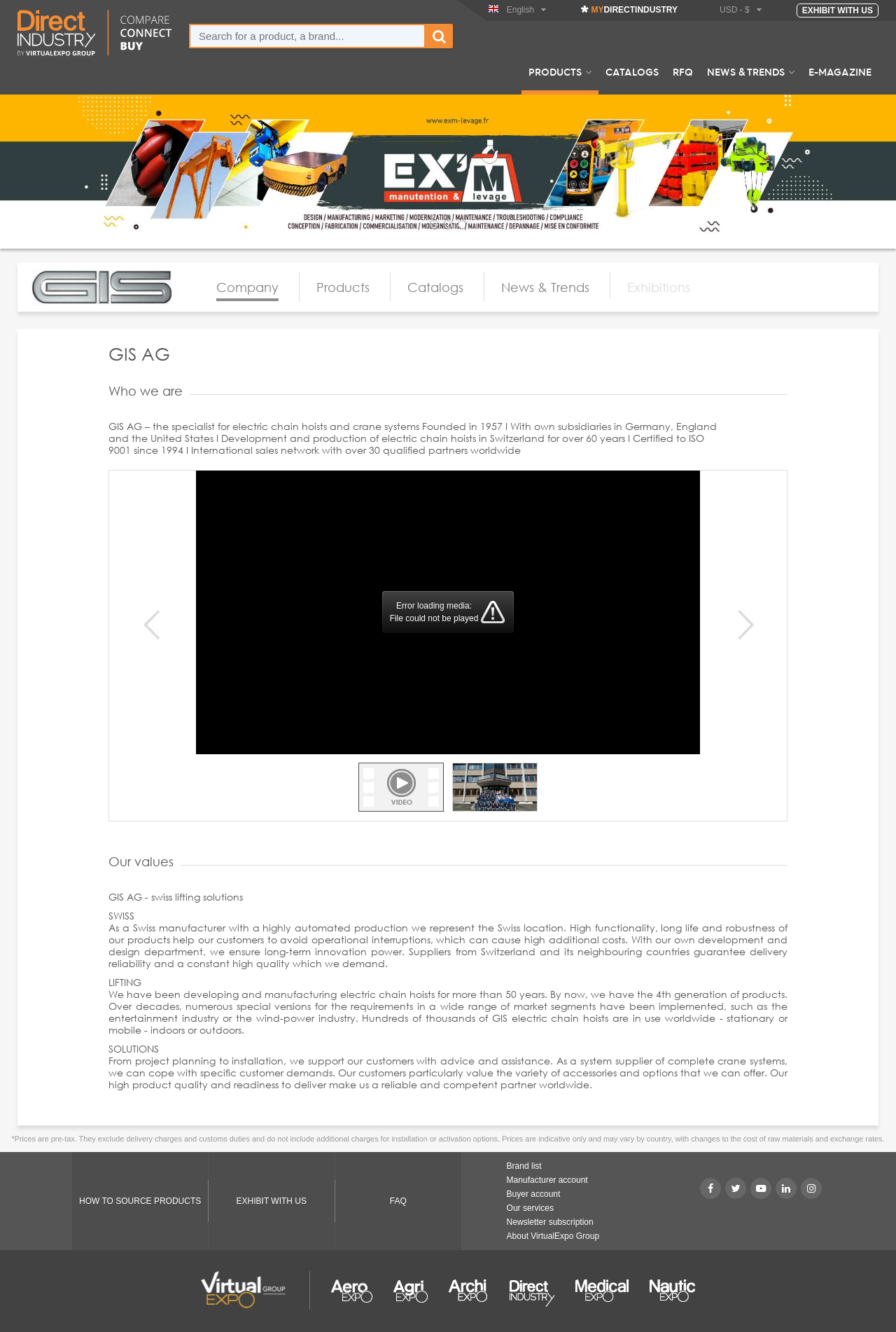Generate a comprehensive description of the webpage content.

This webpage is about GIS AG, a company that specializes in electric chain hoists and crane systems. At the top of the page, there is a navigation menu with links to "PRODUCTS", "CATALOGS", "NEWS & TRENDS", and "RFQ". Below the navigation menu, there is a search bar with a button and a dropdown menu.

On the left side of the page, there is a section about the company, including its logo, a brief description, and links to "Company", "Products", "Catalogs", and "News & Trends". Below this section, there is a heading "Our values" followed by a paragraph of text describing the company's values.

On the right side of the page, there is a section with three headings: "SWISS", "LIFTING", and "SOLUTIONS". Each heading is followed by a paragraph of text describing the company's products and services. Below this section, there is a table with some information about the company's products.

At the bottom of the page, there are several links to other pages, including "HOW TO SOURCE PRODUCTS", "EXHIBIT WITH US", "FAQ", and "Brand list". There are also links to social media platforms and a newsletter subscription.

Throughout the page, there are several images, including the company's logo, product images, and icons for social media platforms. The page also has a tab panel with a comparison feature that allows users to compare up to 10 products.